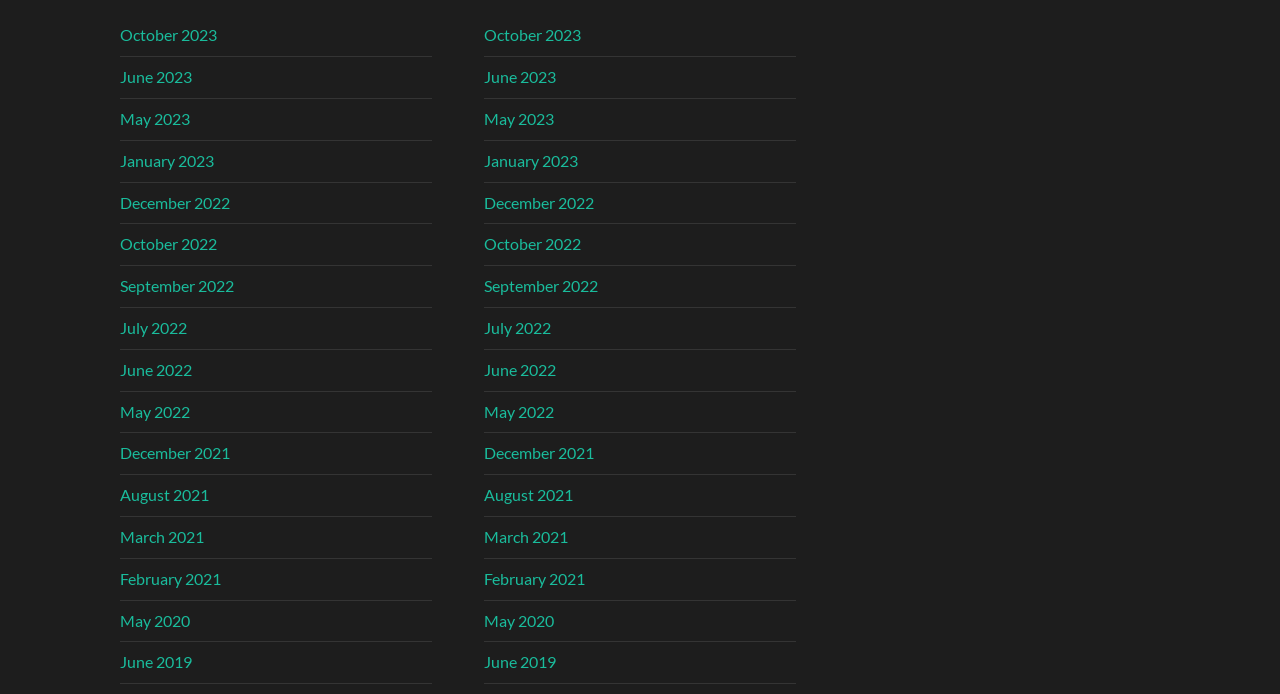What is the vertical position of the link 'May 2022' relative to the link 'June 2022'?
Based on the image, answer the question with as much detail as possible.

I compared the y1 and y2 coordinates of the bounding boxes of the links 'May 2022' and 'June 2022' and found that the y1 and y2 values of 'May 2022' are smaller than those of 'June 2022', which means that 'May 2022' is located above 'June 2022' vertically.